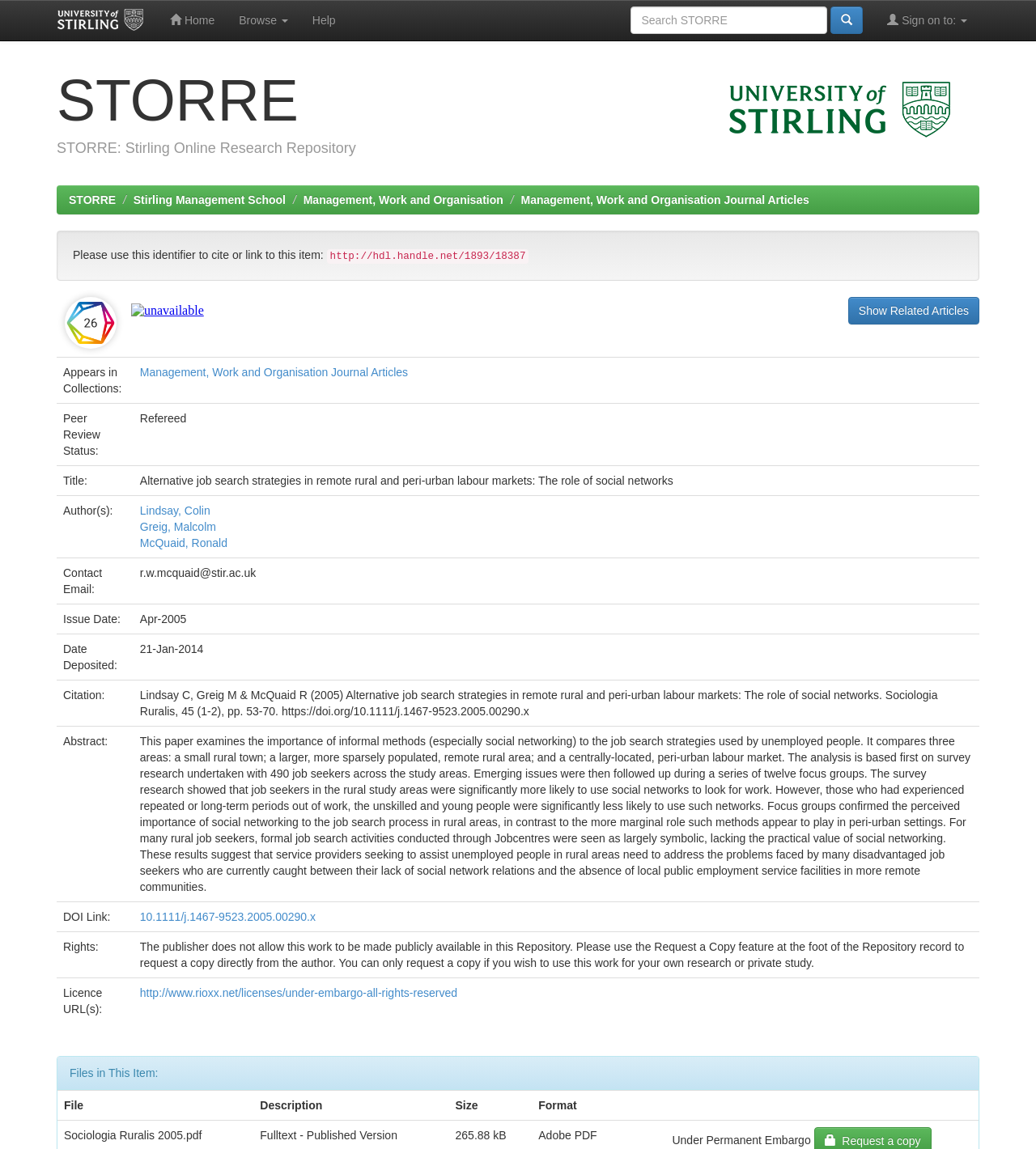Predict the bounding box coordinates of the UI element that matches this description: "Management, Work and Organisation". The coordinates should be in the format [left, top, right, bottom] with each value between 0 and 1.

[0.293, 0.168, 0.486, 0.18]